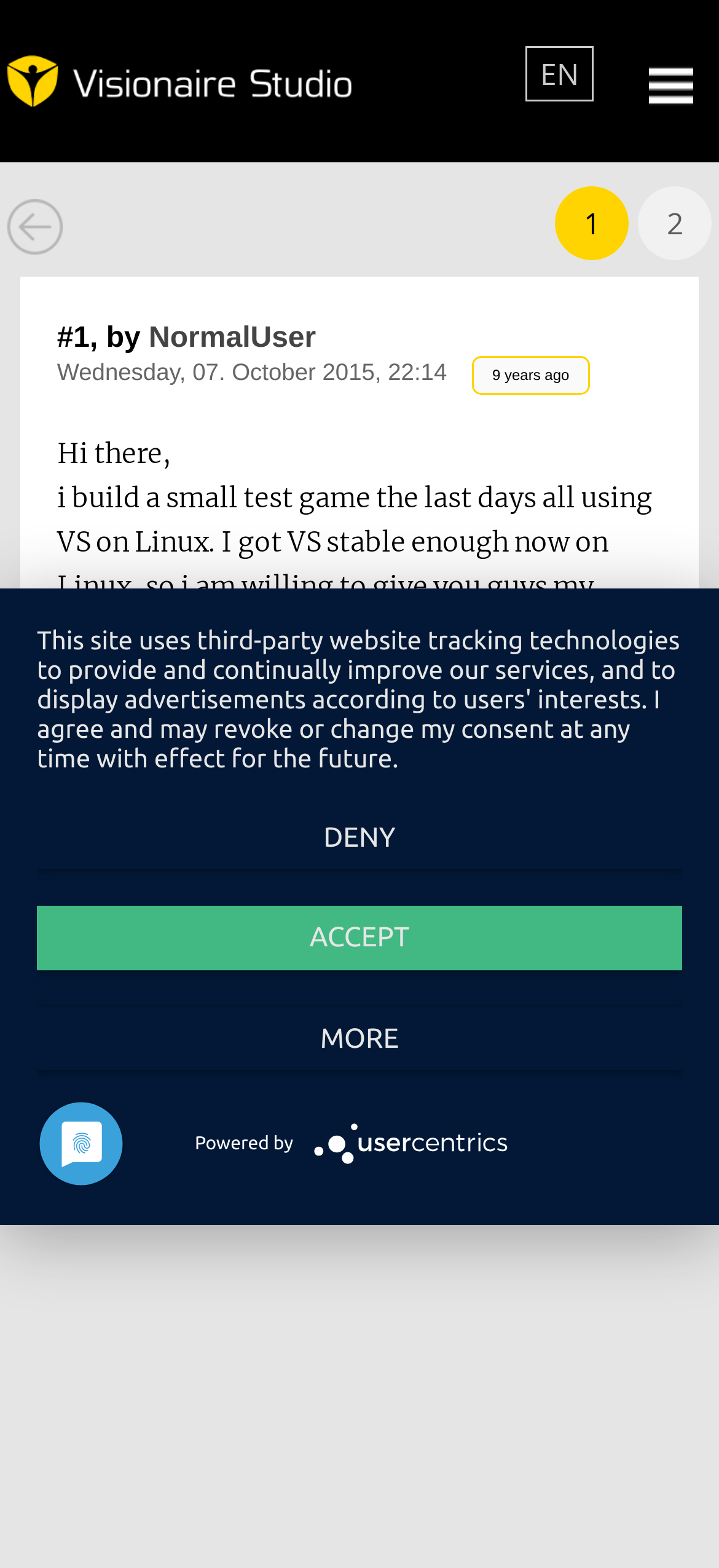Find the coordinates for the bounding box of the element with this description: "parent_node: 1 title="Forum"".

[0.01, 0.128, 0.087, 0.169]